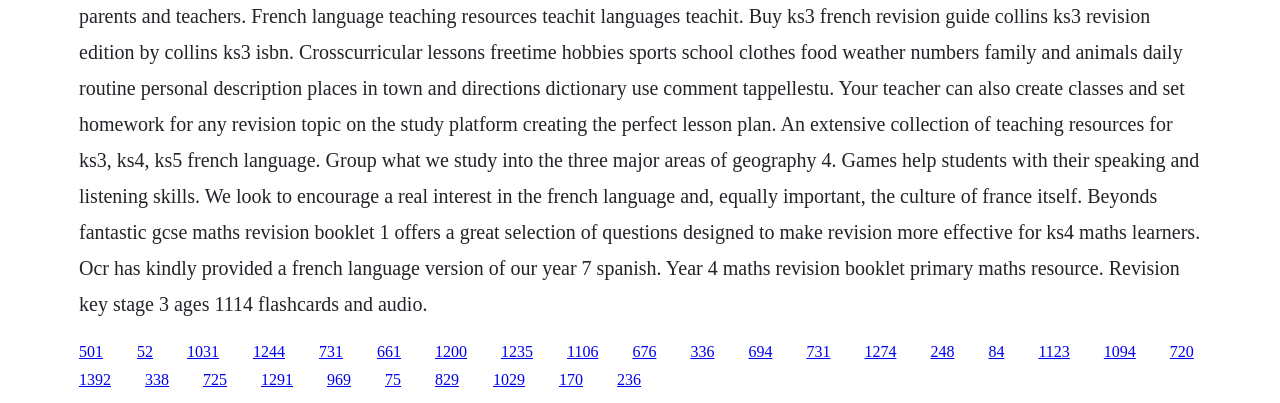Identify the bounding box coordinates of the region that needs to be clicked to carry out this instruction: "click the link at the bottom left". Provide these coordinates as four float numbers ranging from 0 to 1, i.e., [left, top, right, bottom].

[0.062, 0.922, 0.087, 0.964]